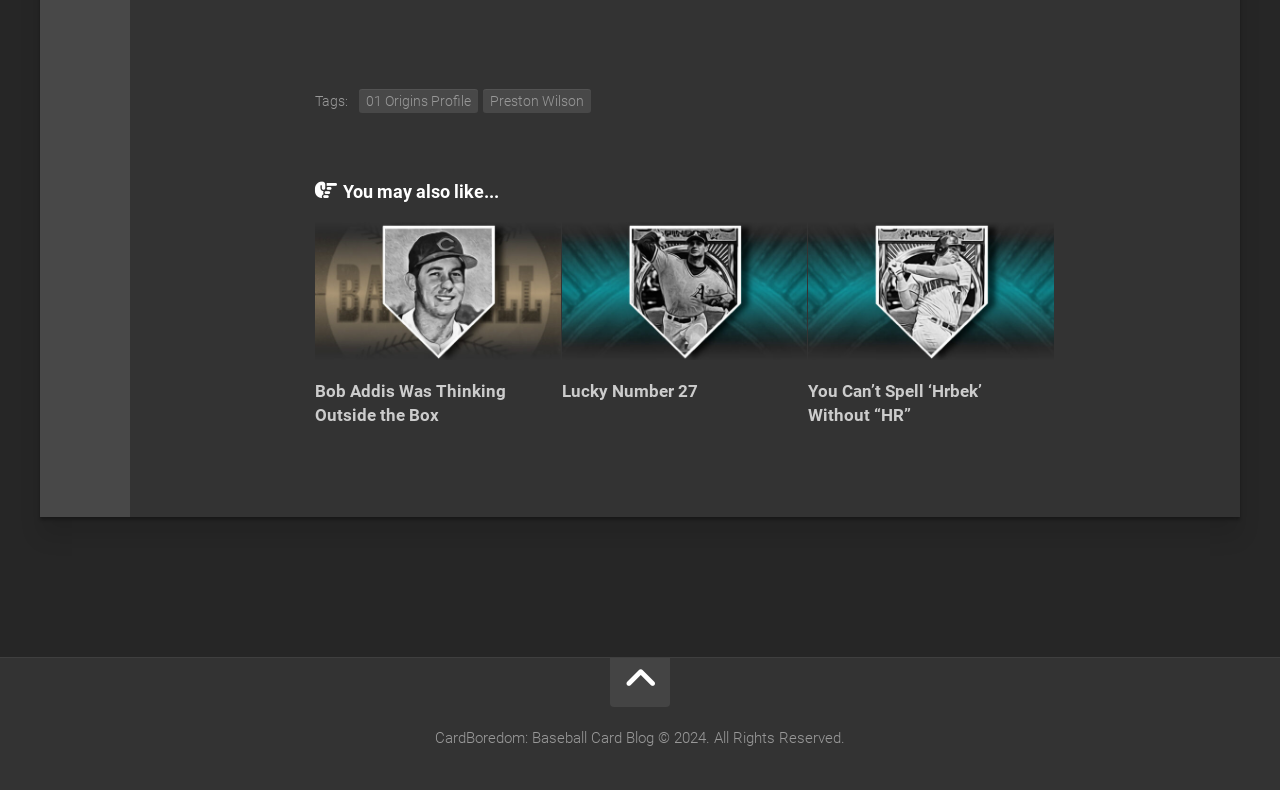What is the purpose of the link with the icon ?
Refer to the image and give a detailed answer to the question.

The link with the icon is likely a share button, allowing users to share the content of the webpage on social media or other platforms.